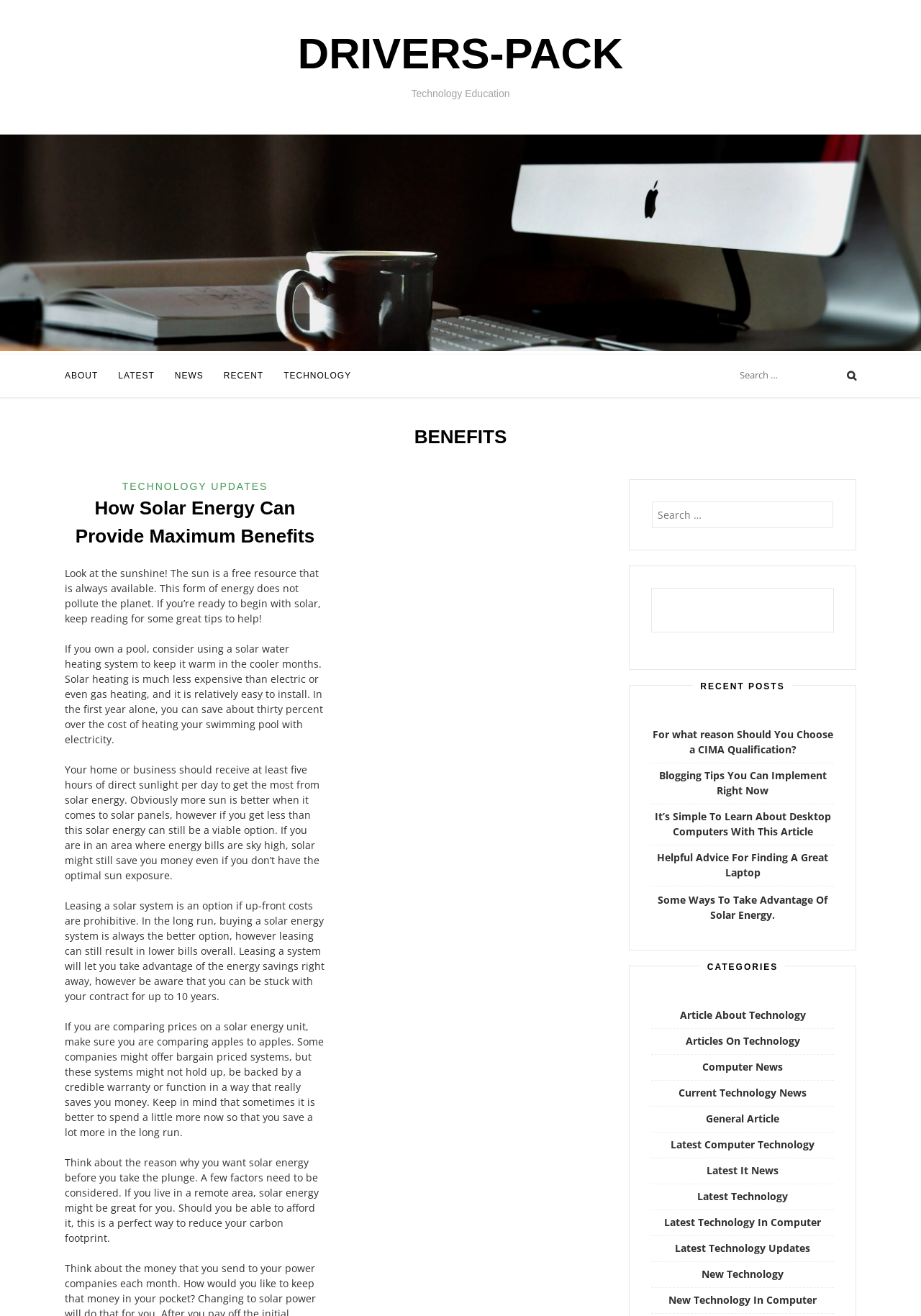Identify the bounding box coordinates of the clickable region required to complete the instruction: "Search for something". The coordinates should be given as four float numbers within the range of 0 and 1, i.e., [left, top, right, bottom].

[0.791, 0.27, 0.941, 0.297]